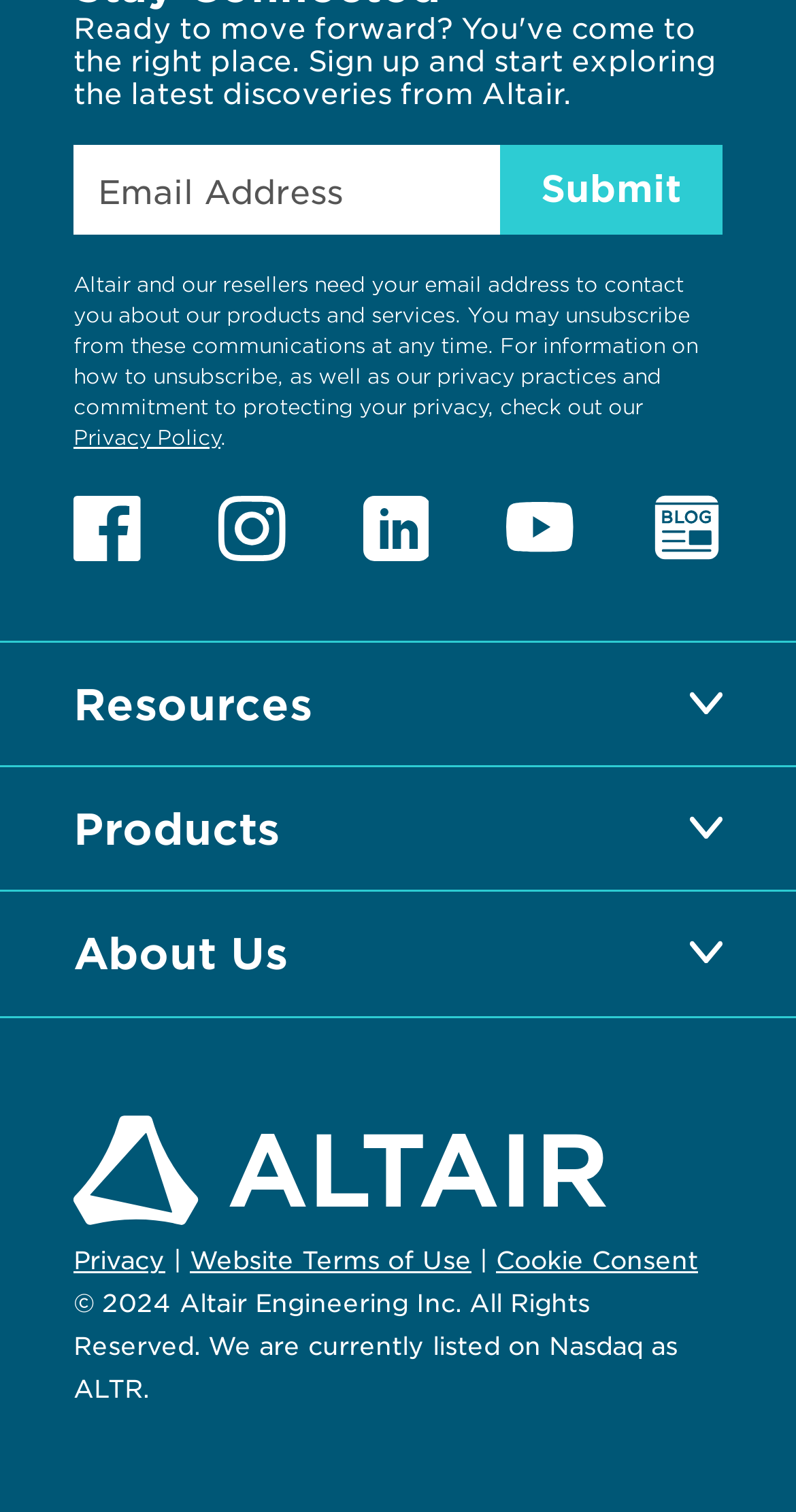Determine the bounding box for the UI element described here: "name="email" placeholder="Email Address"".

[0.092, 0.095, 0.628, 0.155]